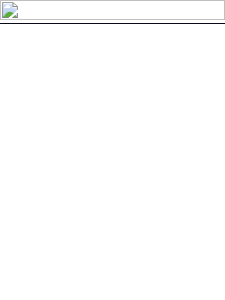What is the symbolic representation in the icon? Examine the screenshot and reply using just one word or a brief phrase.

Mountain or hill